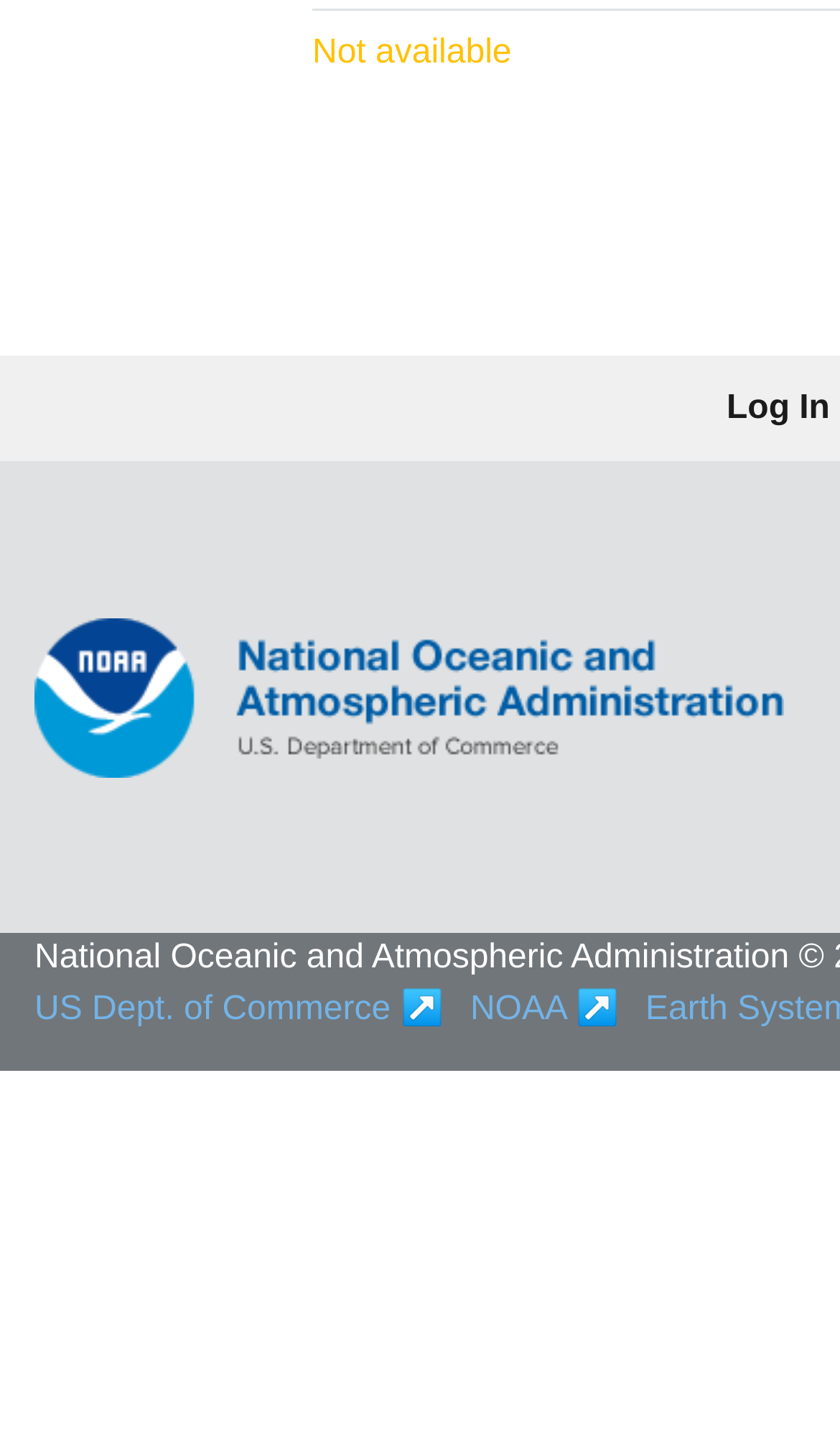Please find the bounding box coordinates (top-left x, top-left y, bottom-right x, bottom-right y) in the screenshot for the UI element described as follows: NOAA

[0.56, 0.683, 0.674, 0.709]